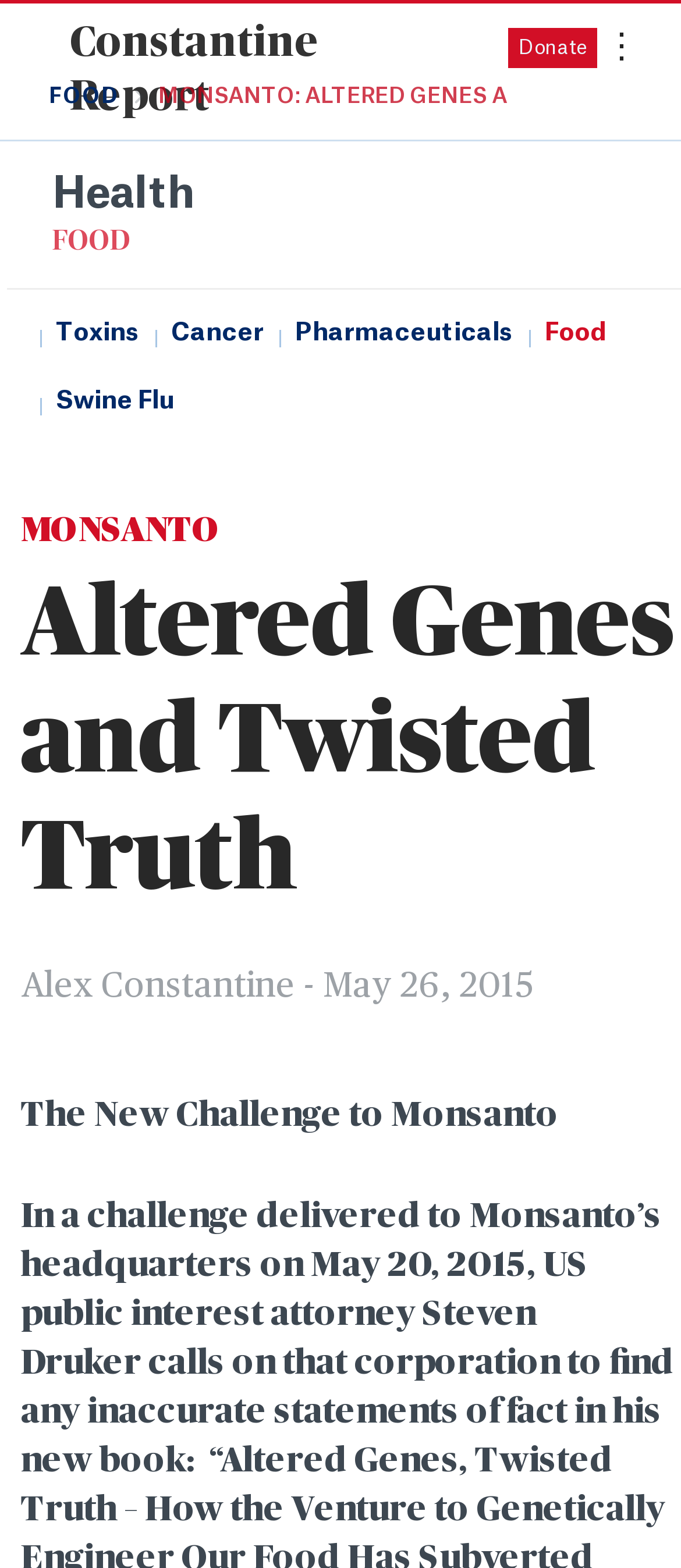Determine the bounding box coordinates for the HTML element mentioned in the following description: "Swine Flu". The coordinates should be a list of four floats ranging from 0 to 1, represented as [left, top, right, bottom].

[0.072, 0.236, 0.267, 0.281]